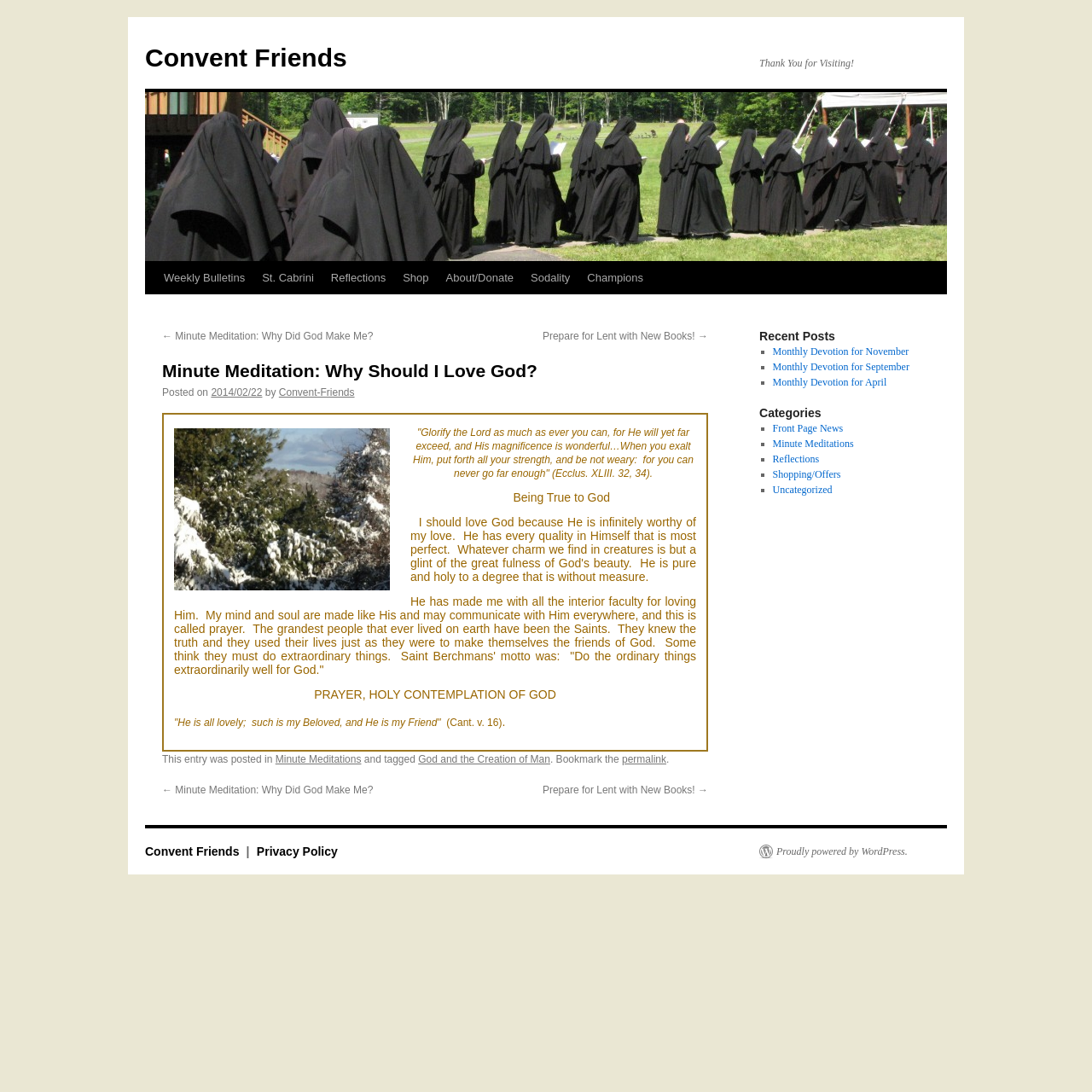Given the description Reflections, predict the bounding box coordinates of the UI element. Ensure the coordinates are in the format (top-left x, top-left y, bottom-right x, bottom-right y) and all values are between 0 and 1.

[0.295, 0.24, 0.361, 0.27]